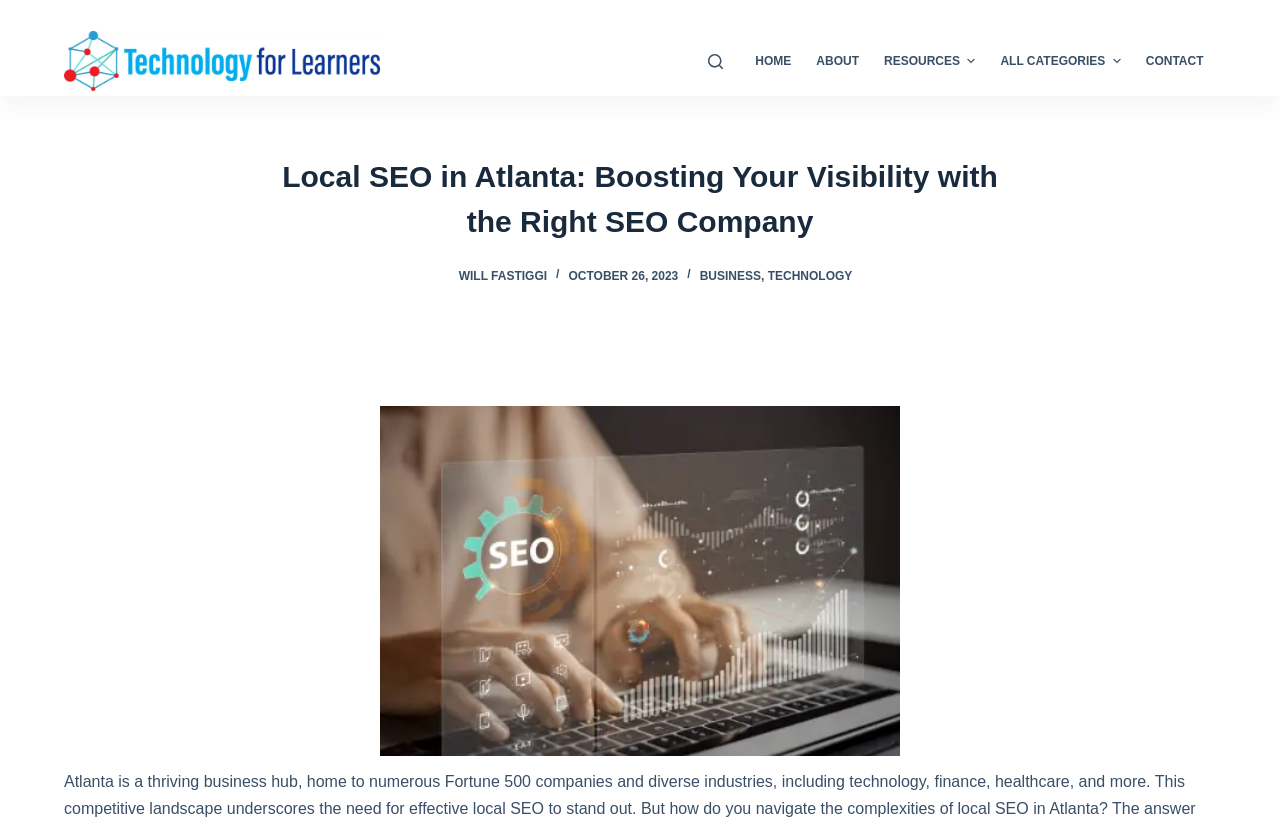Pinpoint the bounding box coordinates of the clickable area necessary to execute the following instruction: "Click the 'CONTACT' menu item". The coordinates should be given as four float numbers between 0 and 1, namely [left, top, right, bottom].

[0.885, 0.032, 0.95, 0.117]